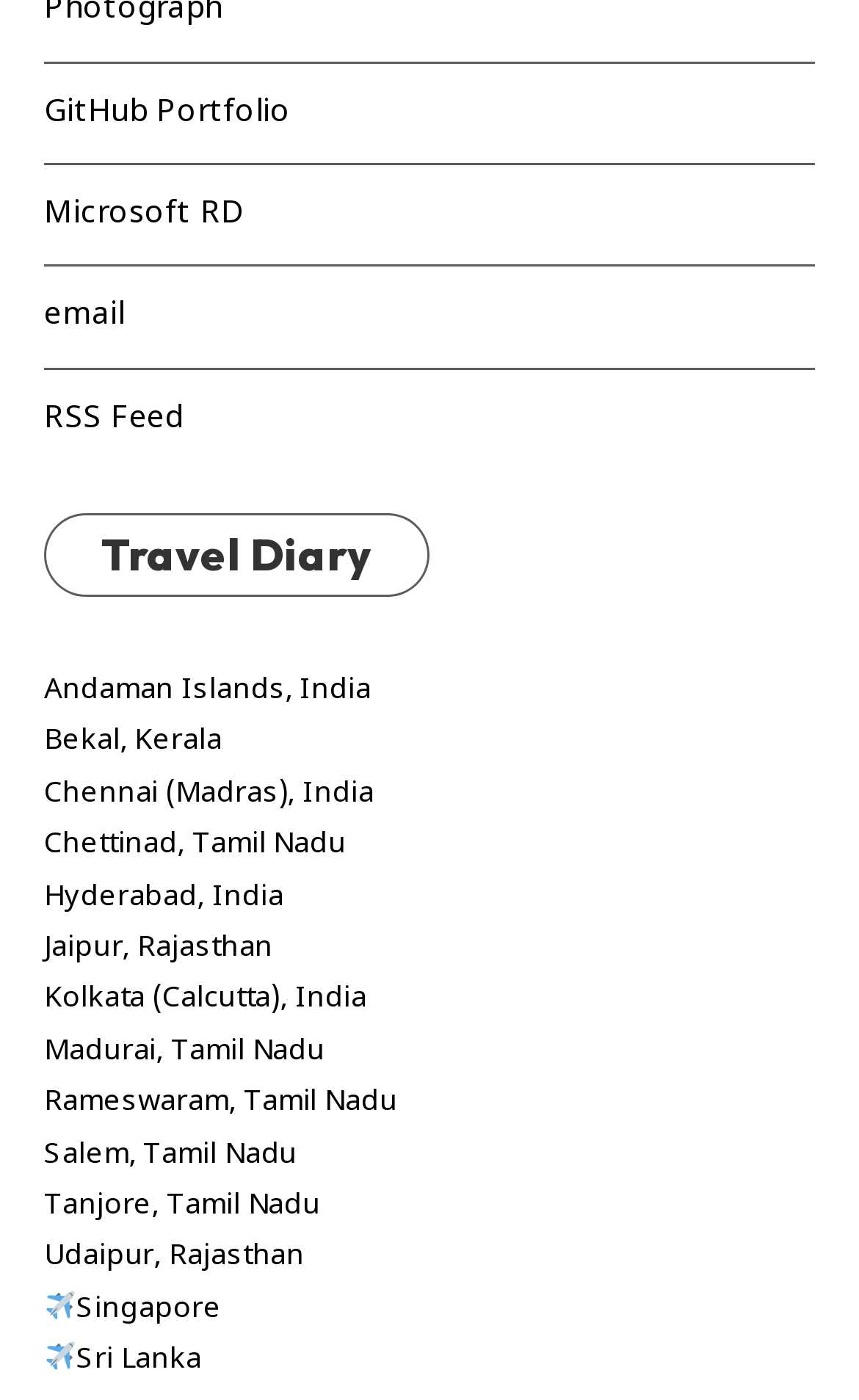Identify the bounding box coordinates for the UI element described as follows: "Kolkata (Calcutta), India". Ensure the coordinates are four float numbers between 0 and 1, formatted as [left, top, right, bottom].

[0.051, 0.702, 0.427, 0.727]